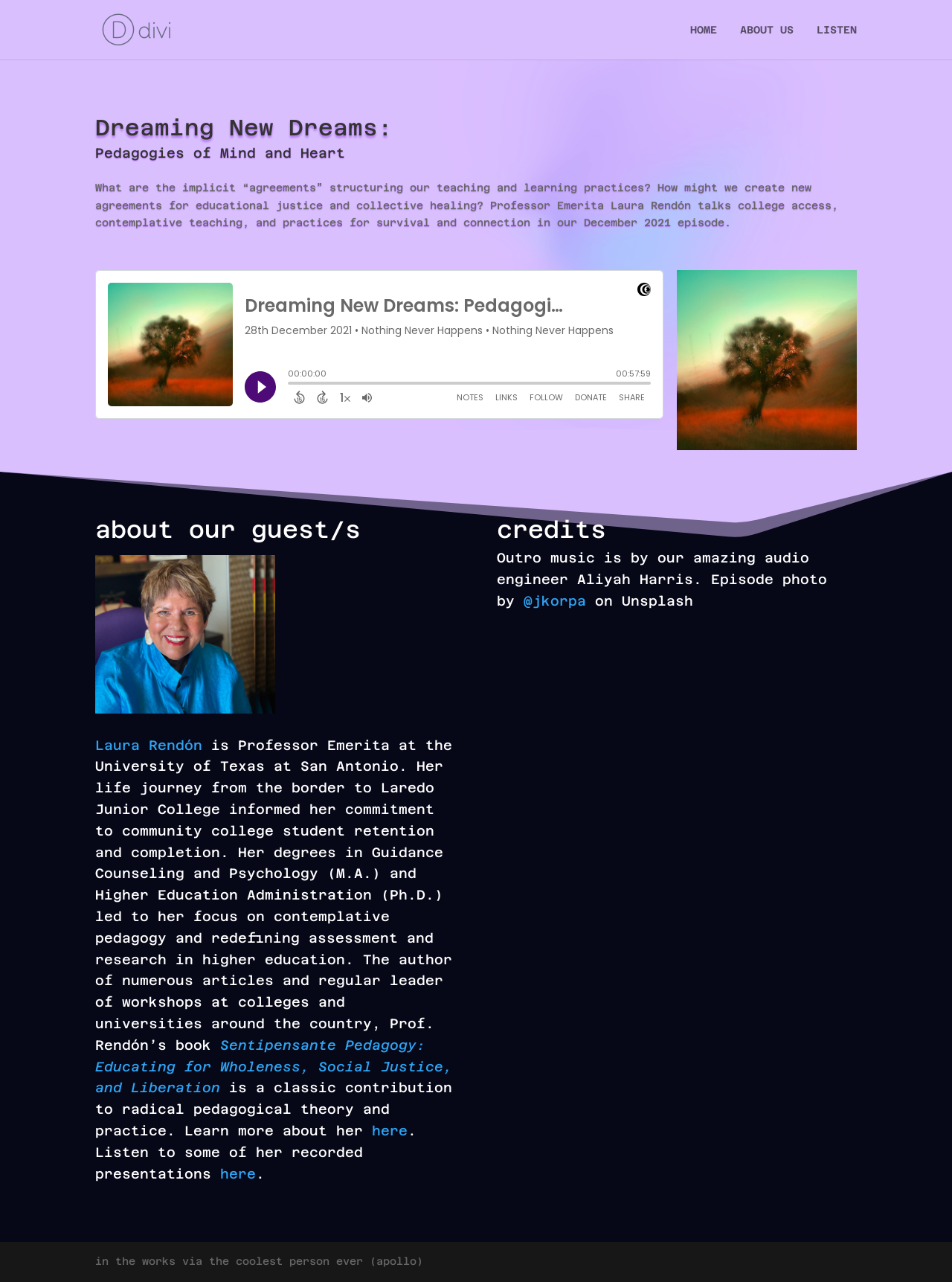What is the title of the book written by Laura Rendón?
Based on the screenshot, provide a one-word or short-phrase response.

Sentipensante Pedagogy